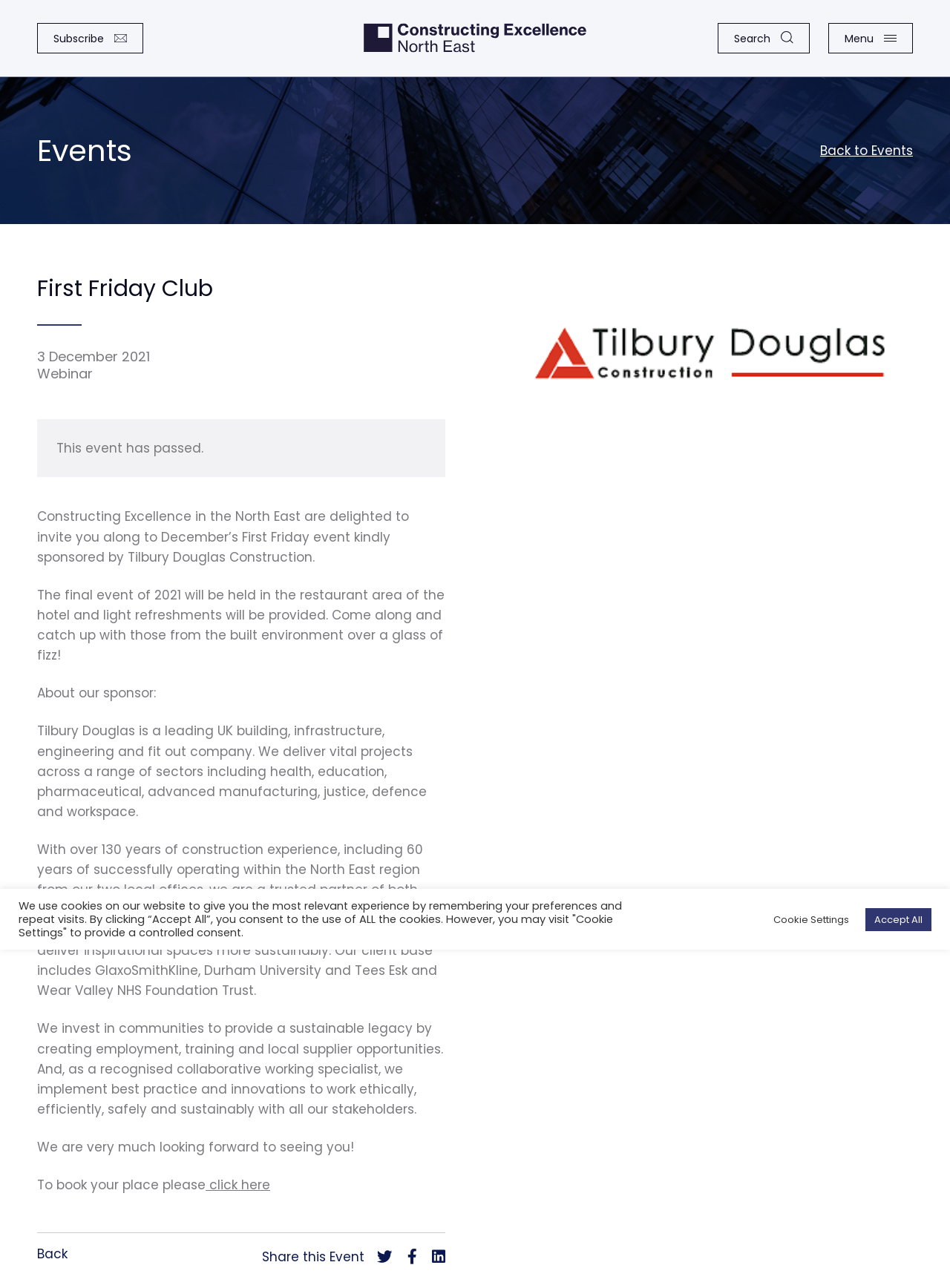What is the date of the event?
Please provide a single word or phrase in response based on the screenshot.

3 December 2021